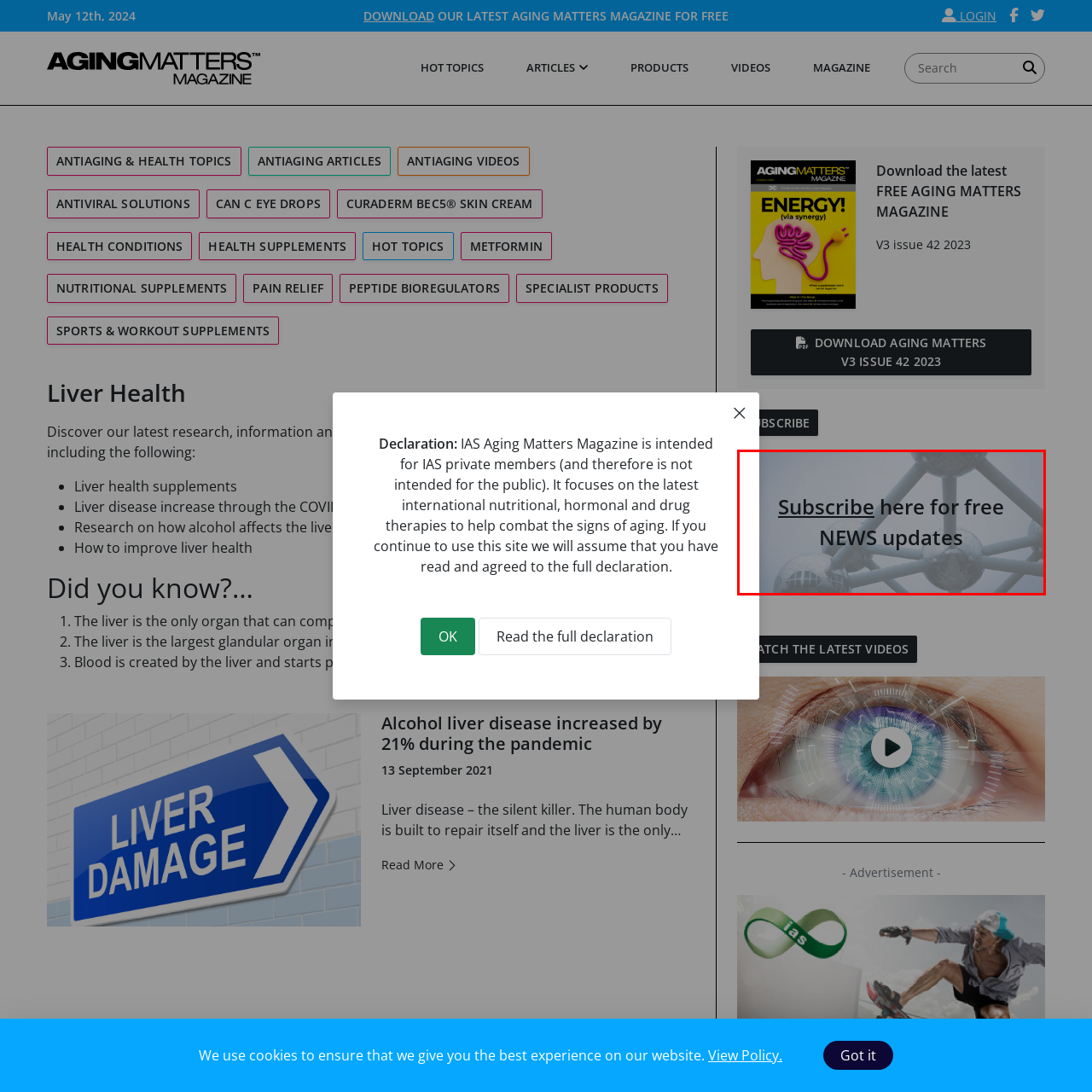Please analyze the image enclosed within the red bounding box and provide a comprehensive answer to the following question based on the image: What is the background design of the graphic?

The caption describes the background of the graphic as an 'artistic depiction of molecular structures or a similar abstract design', which conveys a sense of science and health.